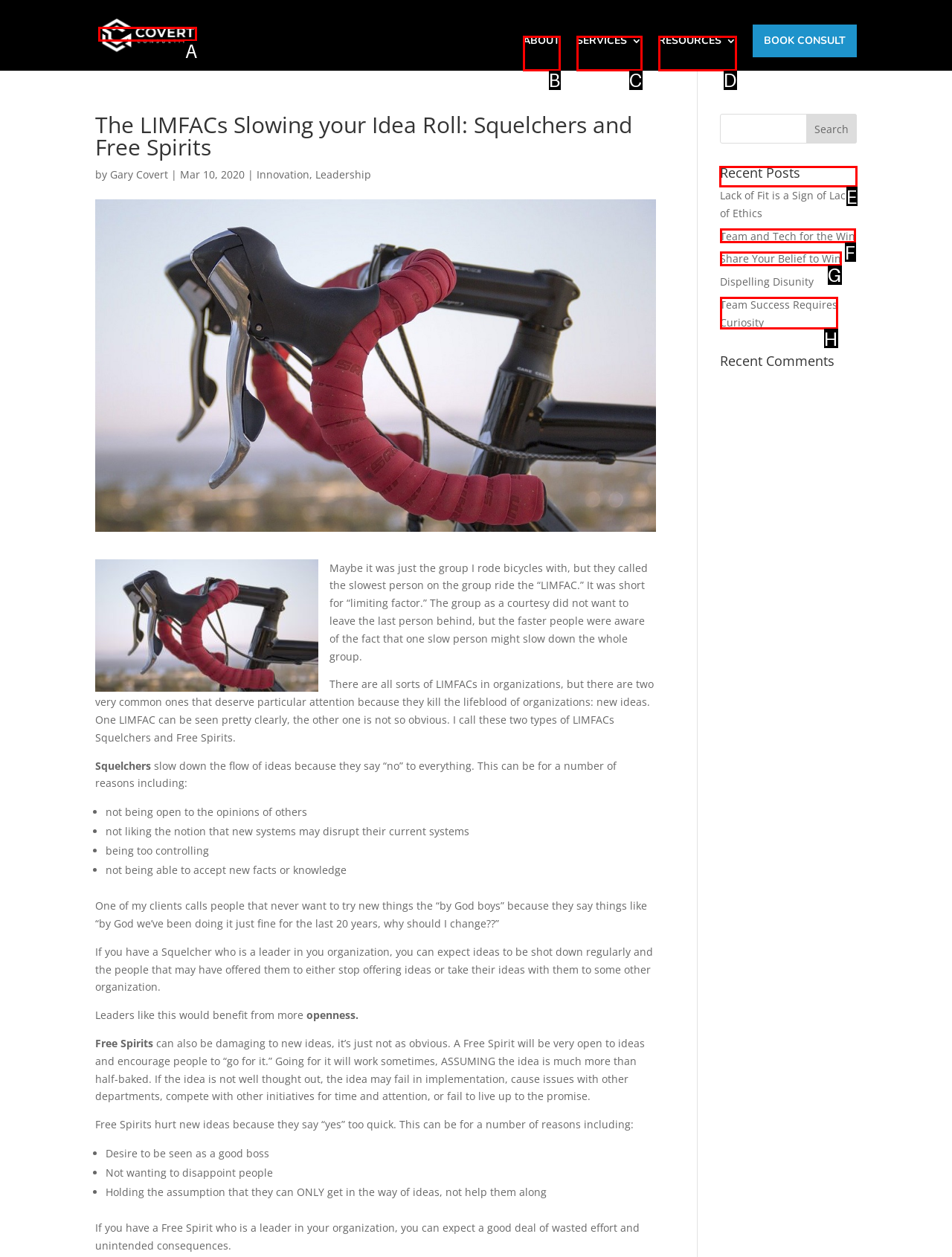Select the proper UI element to click in order to perform the following task: Read the 'Recent Posts'. Indicate your choice with the letter of the appropriate option.

E